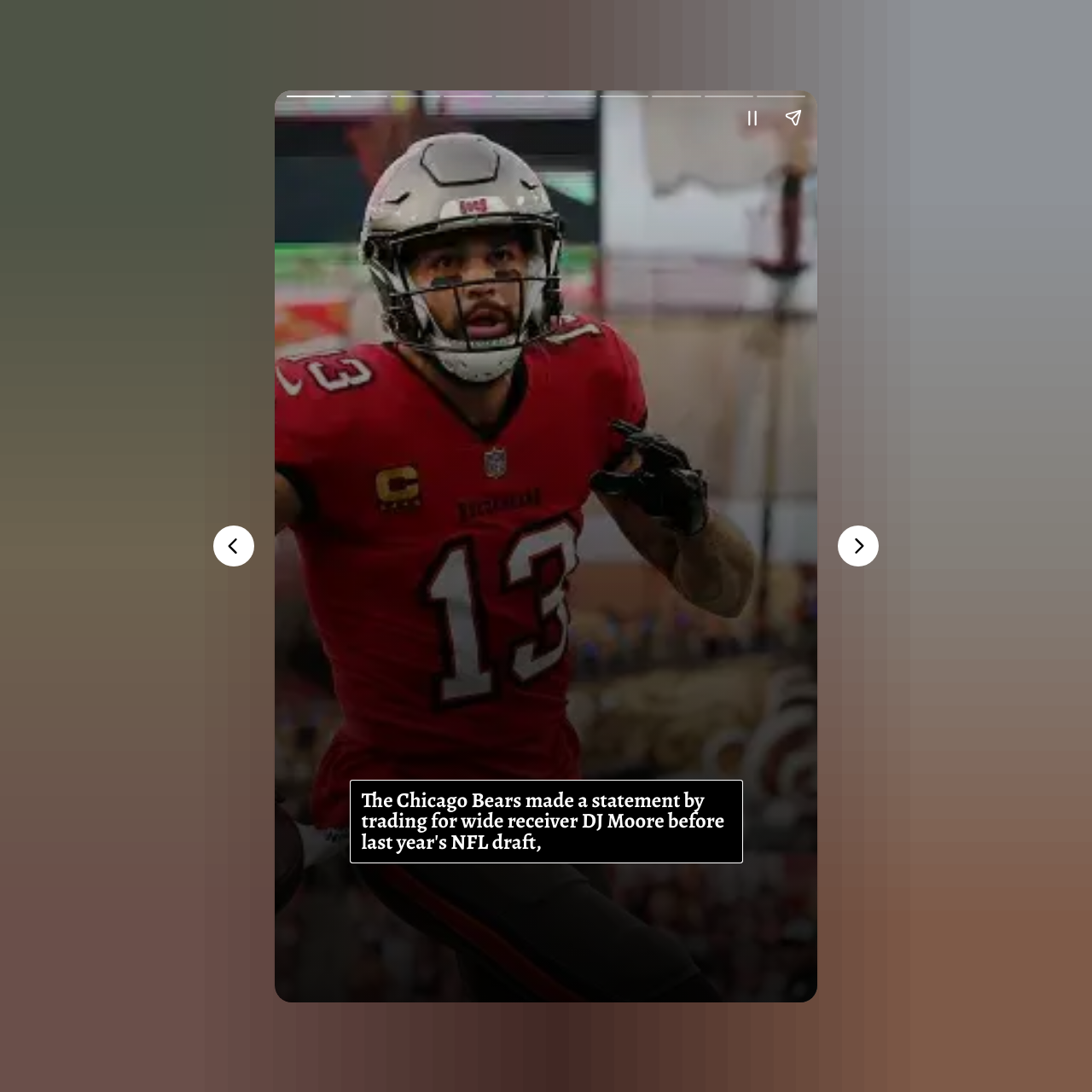What is the function of the 'Previous page' and 'Next page' buttons?
From the screenshot, supply a one-word or short-phrase answer.

To navigate pages